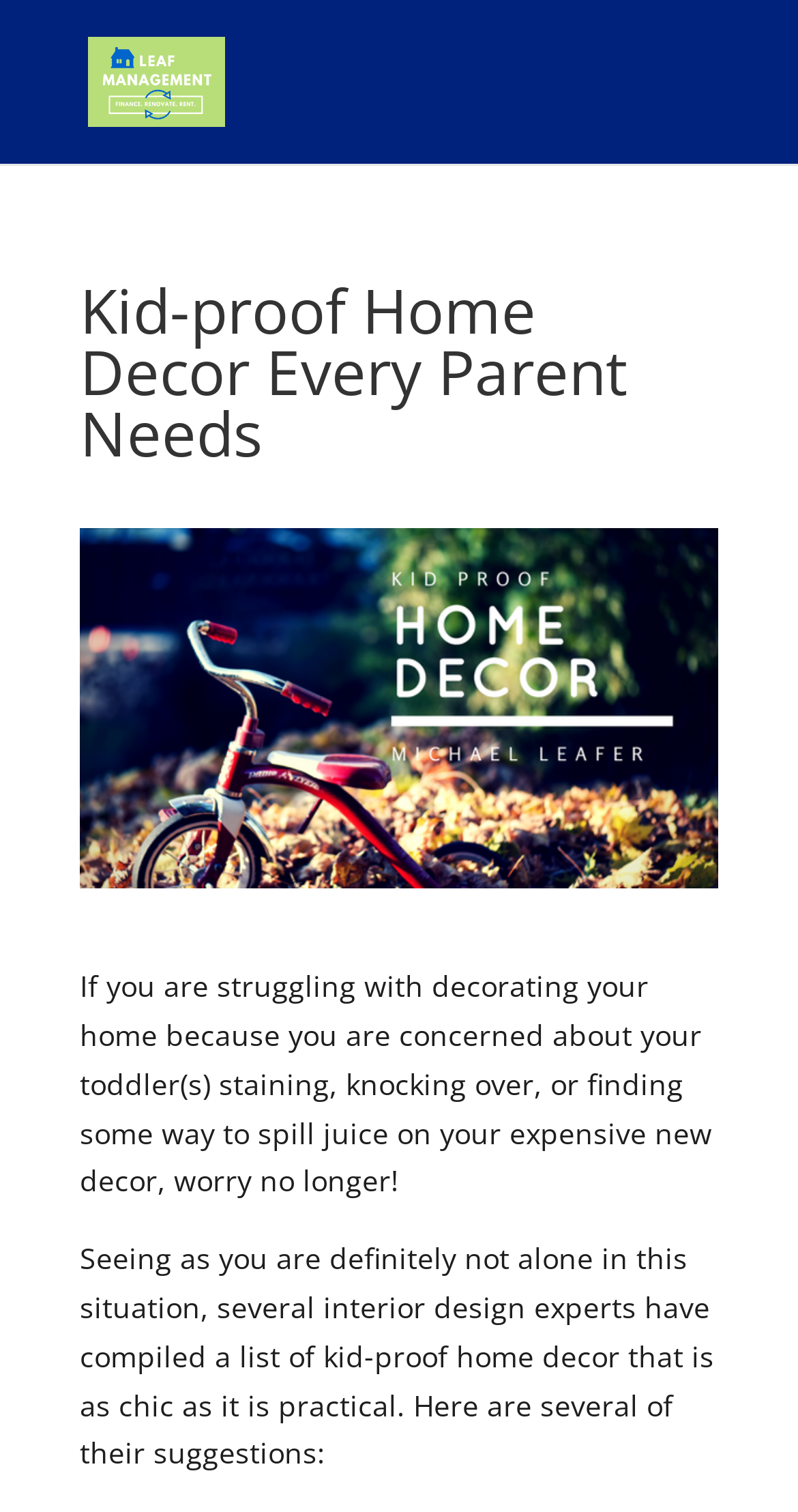Explain the webpage in detail, including its primary components.

The webpage is about kid-proof home decor, with a focus on chic and practical designs. At the top left, there is a link to "Michael Leafer" accompanied by a small image of the same name. Below this, a search bar spans across the top of the page. 

The main content begins with a heading that reads "Kid-proof Home Decor Every Parent Needs" positioned near the top center of the page. Below the heading, a large image related to "Michael Leafer Home Decor" takes up a significant portion of the page. 

Following the image, there are two paragraphs of text. The first paragraph explains the struggle of decorating a home with toddlers and offers reassurance that a solution is available. The second paragraph introduces a list of kid-proof home decor suggestions compiled by interior design experts, which are both chic and practical.